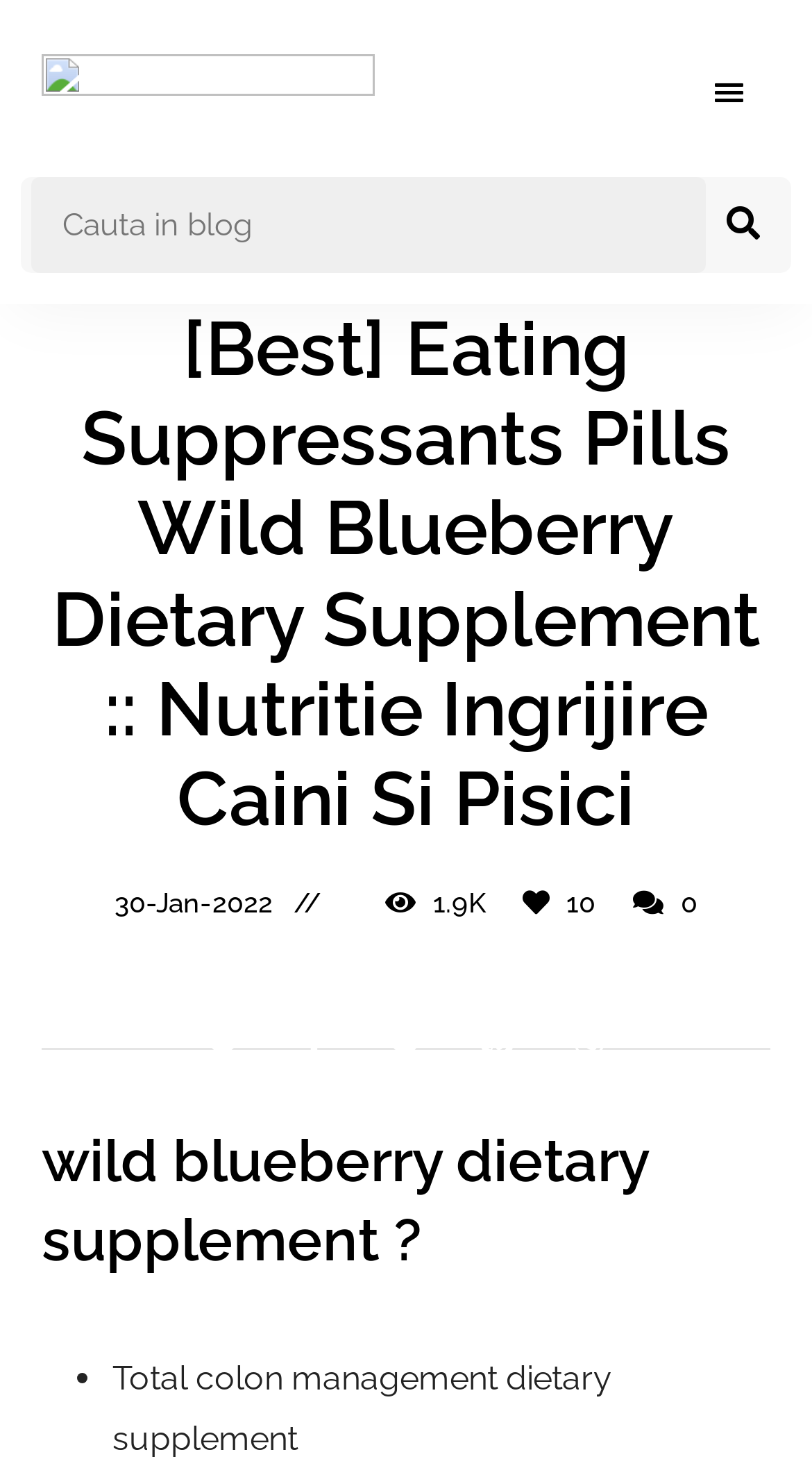Please provide a one-word or short phrase answer to the question:
What is the date of the blog post?

30-Jan-2022